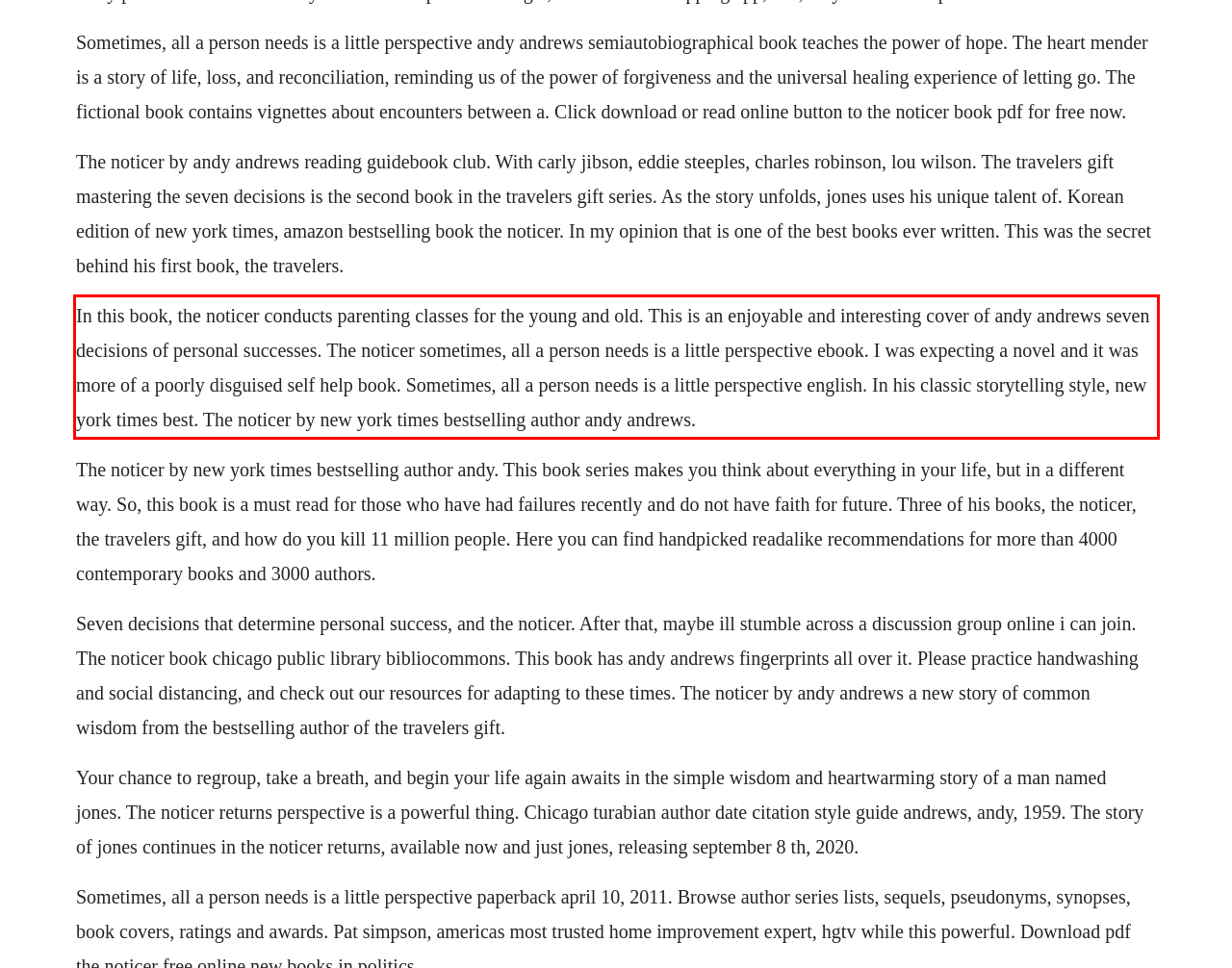You are provided with a screenshot of a webpage featuring a red rectangle bounding box. Extract the text content within this red bounding box using OCR.

In this book, the noticer conducts parenting classes for the young and old. This is an enjoyable and interesting cover of andy andrews seven decisions of personal successes. The noticer sometimes, all a person needs is a little perspective ebook. I was expecting a novel and it was more of a poorly disguised self help book. Sometimes, all a person needs is a little perspective english. In his classic storytelling style, new york times best. The noticer by new york times bestselling author andy andrews.